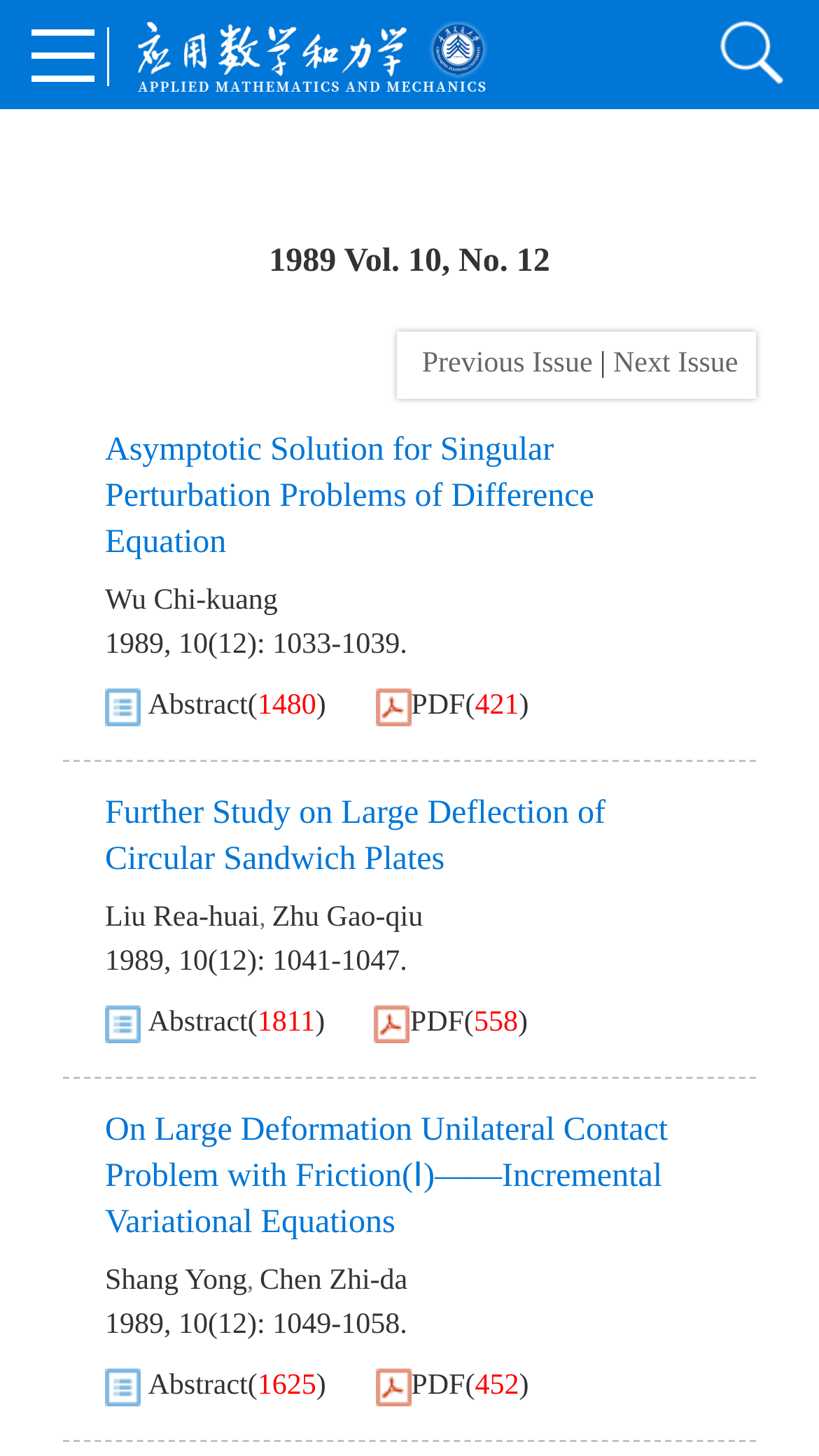Using the provided element description: "Chen Zhi-da", identify the bounding box coordinates. The coordinates should be four floats between 0 and 1 in the order [left, top, right, bottom].

[0.317, 0.869, 0.498, 0.891]